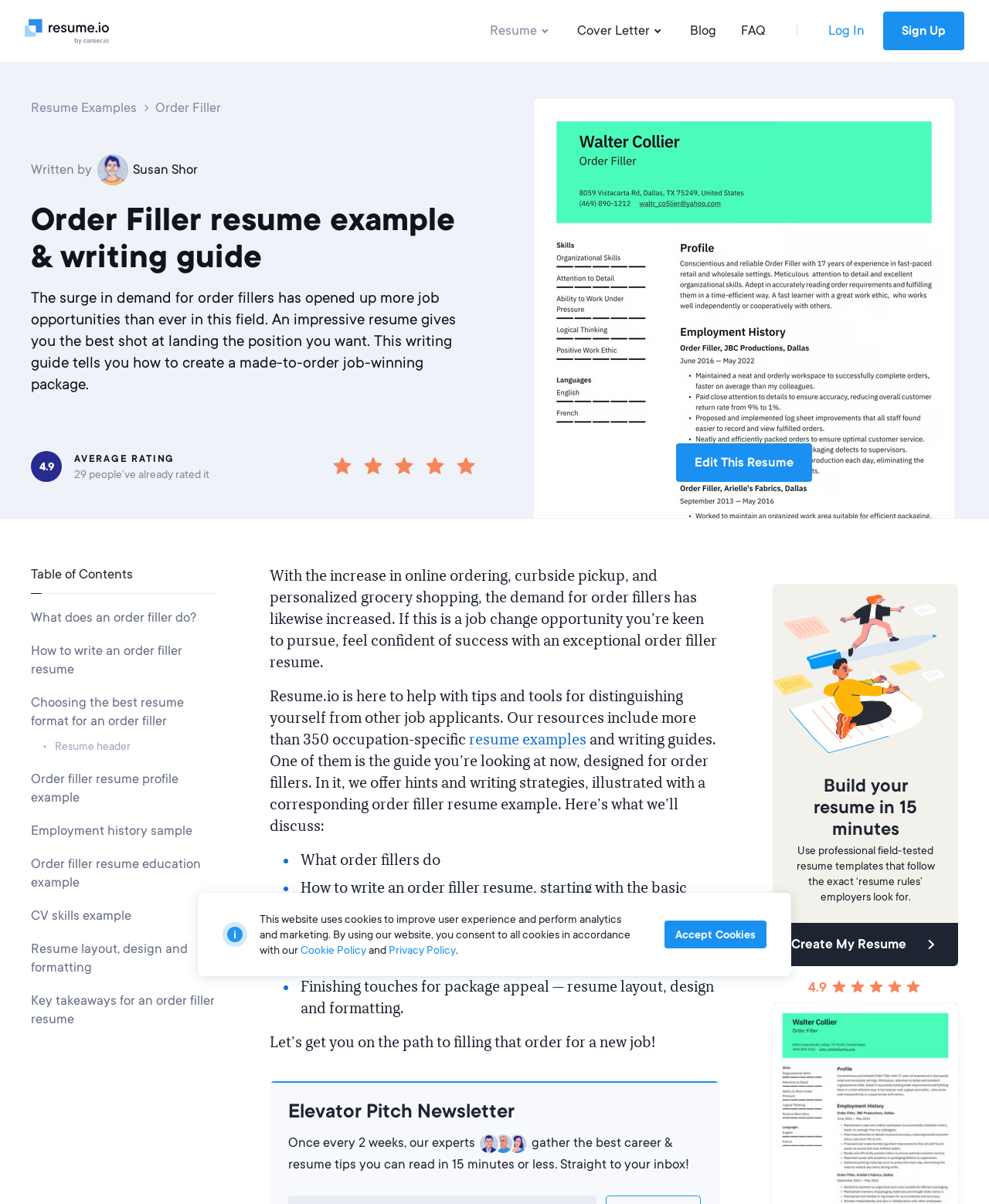Pinpoint the bounding box coordinates of the element you need to click to execute the following instruction: "Read the 'Order Filler resume profile example'". The bounding box should be represented by four float numbers between 0 and 1, in the format [left, top, right, bottom].

[0.031, 0.641, 0.18, 0.668]